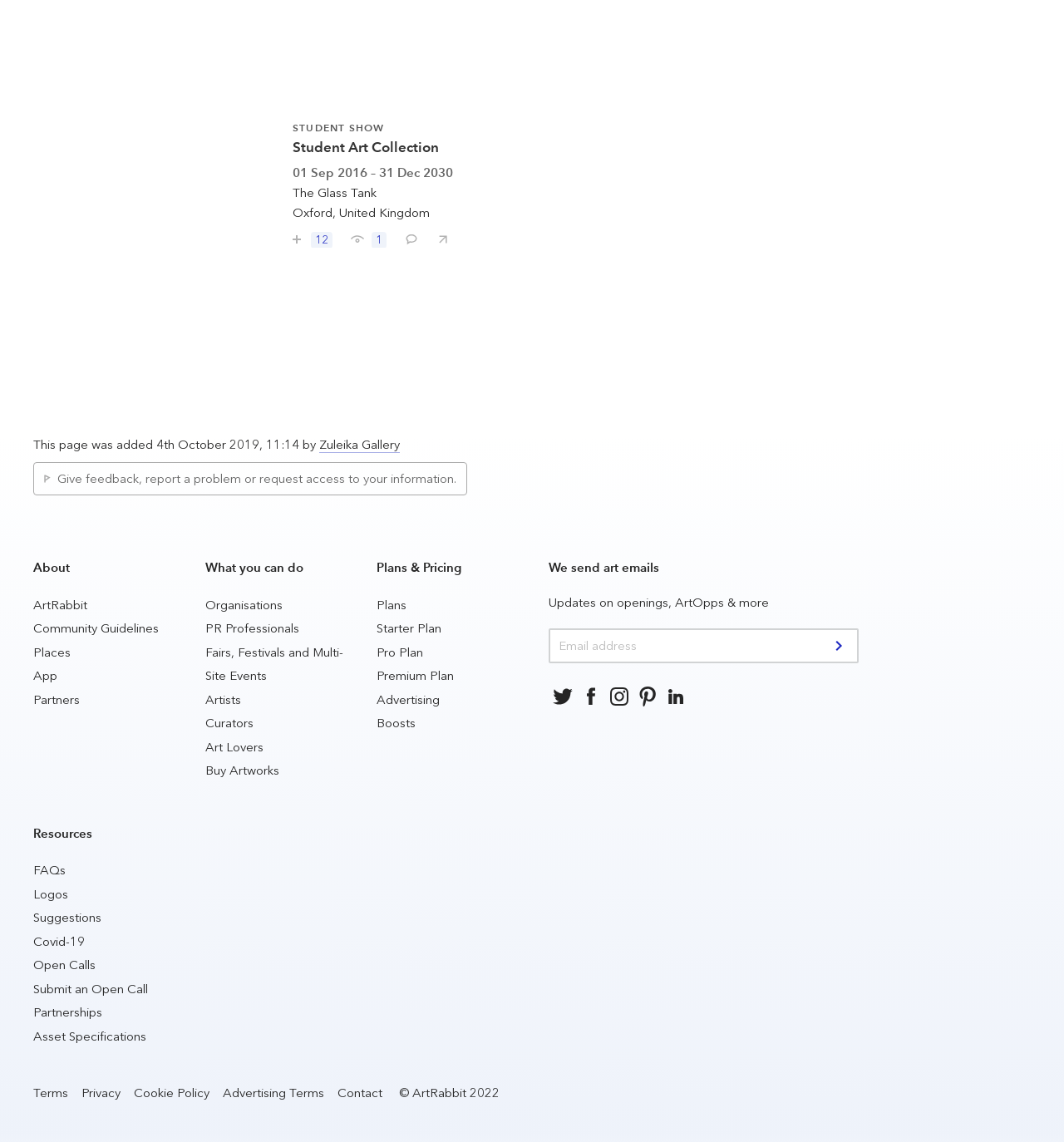What are the different plans offered?
Provide a detailed and extensive answer to the question.

The webpage lists three different plans: Starter Plan, Pro Plan, and Premium Plan, which are likely to have varying features and pricing.